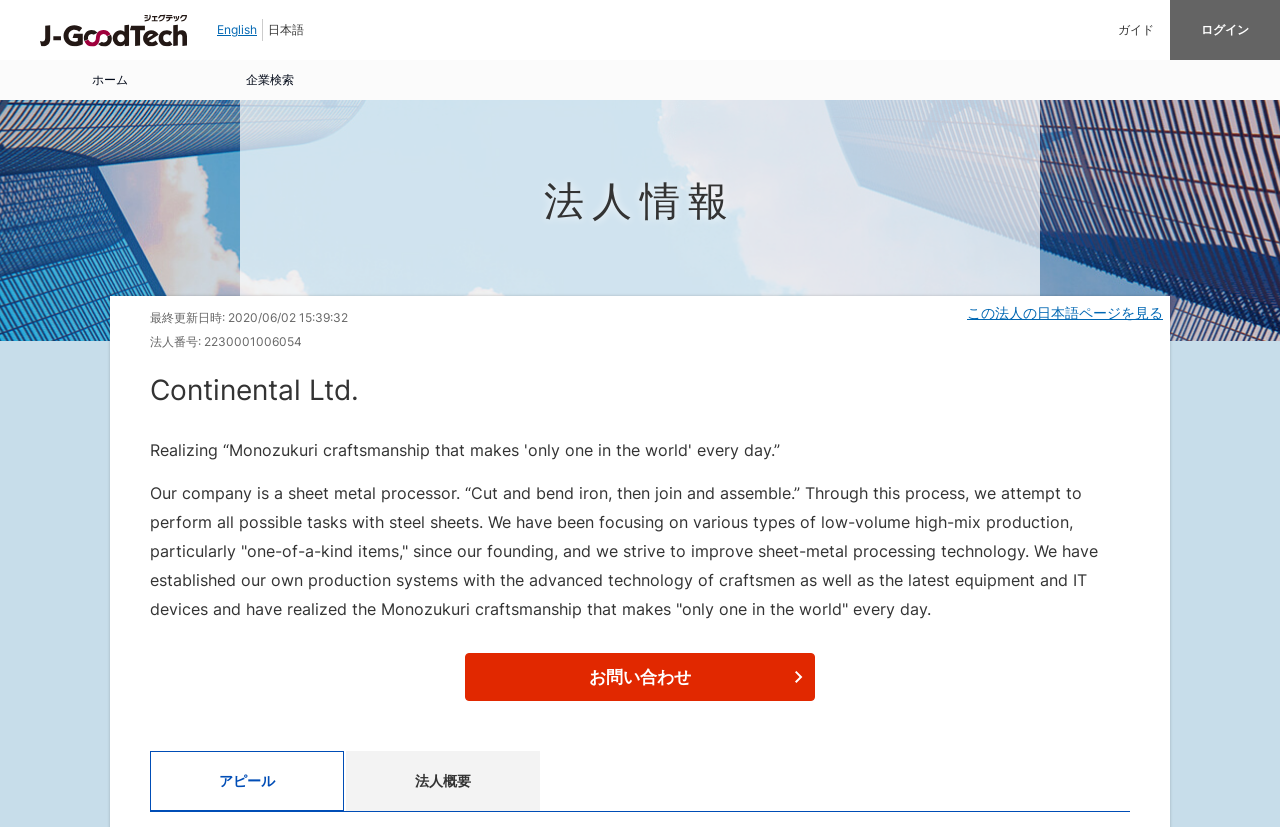Based on the image, provide a detailed and complete answer to the question: 
What is the language of this webpage?

The webpage has a link to switch to English, and the majority of the text is in Japanese, indicating that the primary language of this webpage is Japanese.